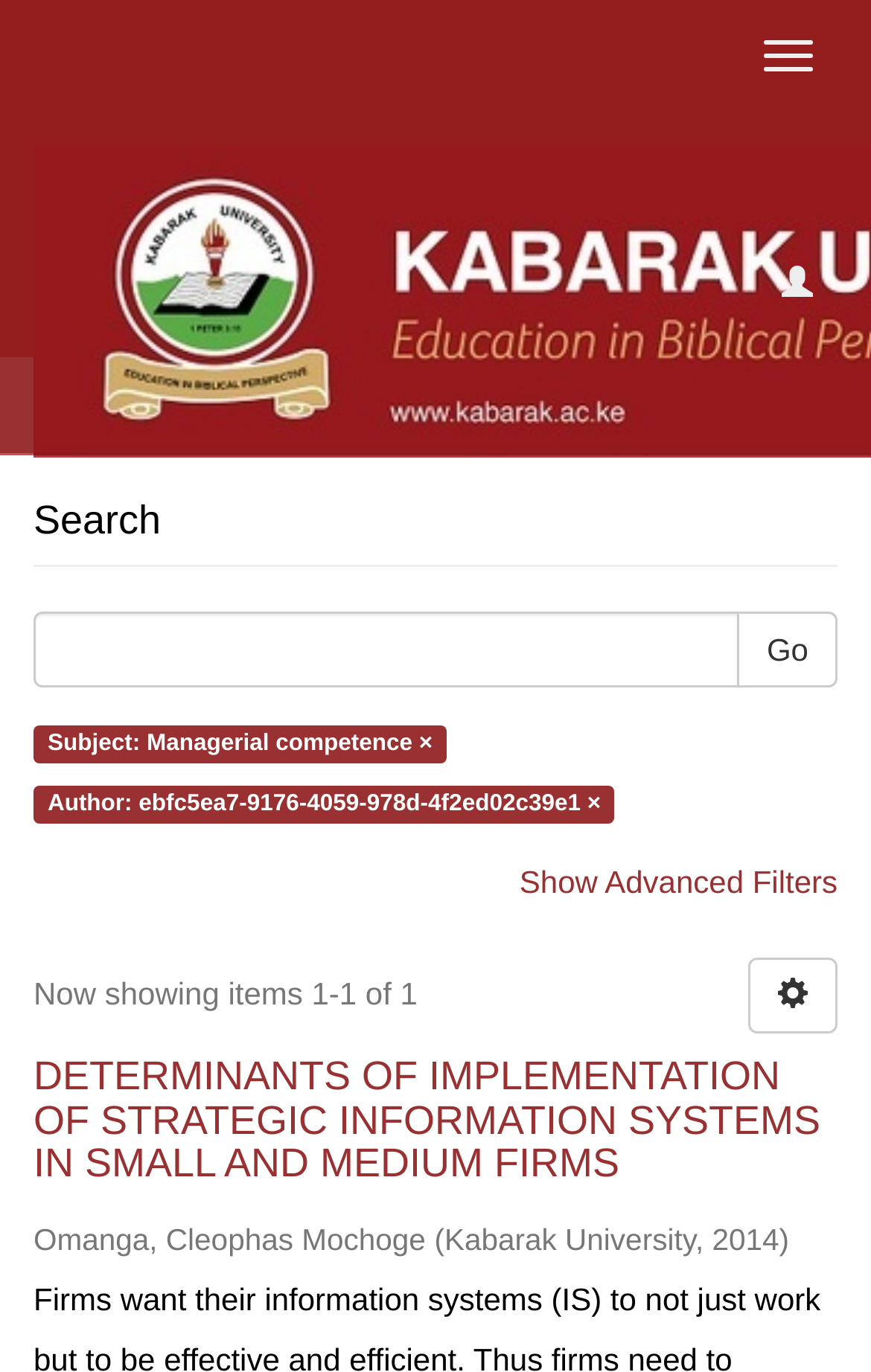Give a one-word or one-phrase response to the question:
What is the author of the displayed research paper?

Cleophas Mochoge Omanga